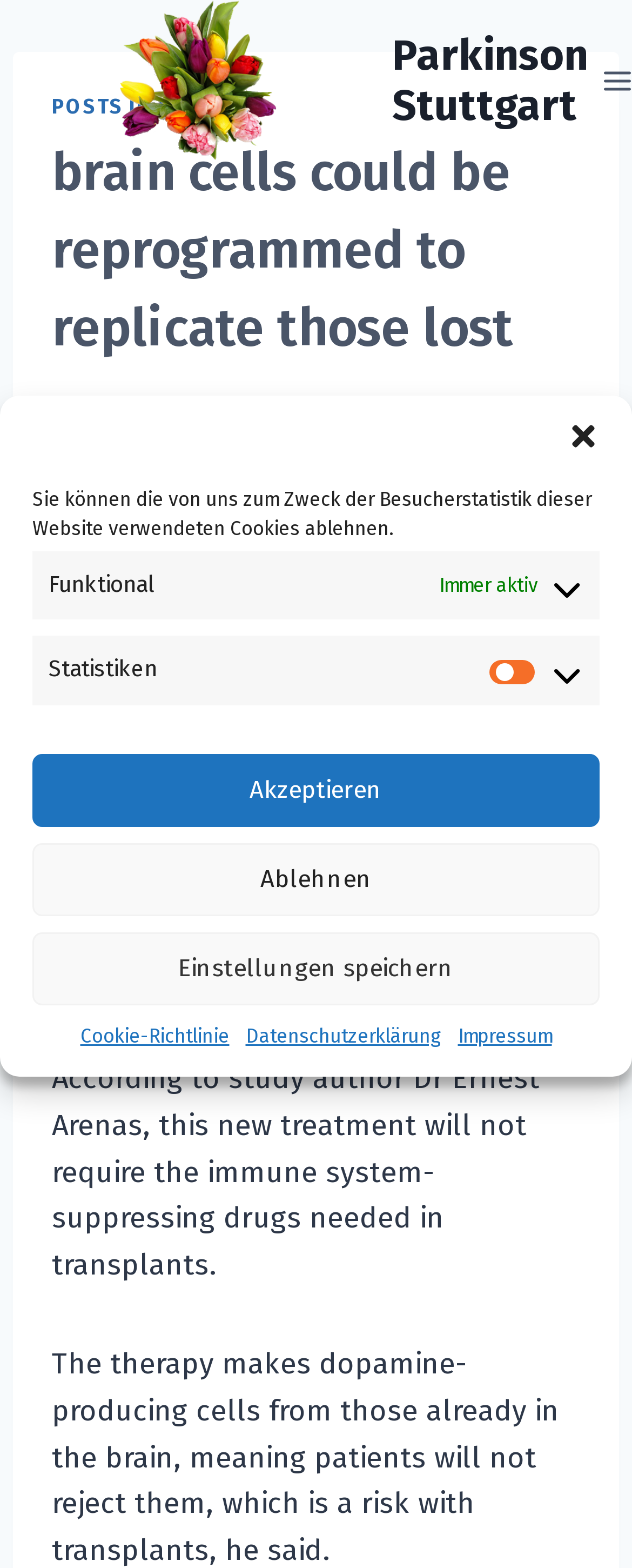Can you find the bounding box coordinates of the area I should click to execute the following instruction: "click the link to view data protection declaration"?

[0.388, 0.651, 0.699, 0.671]